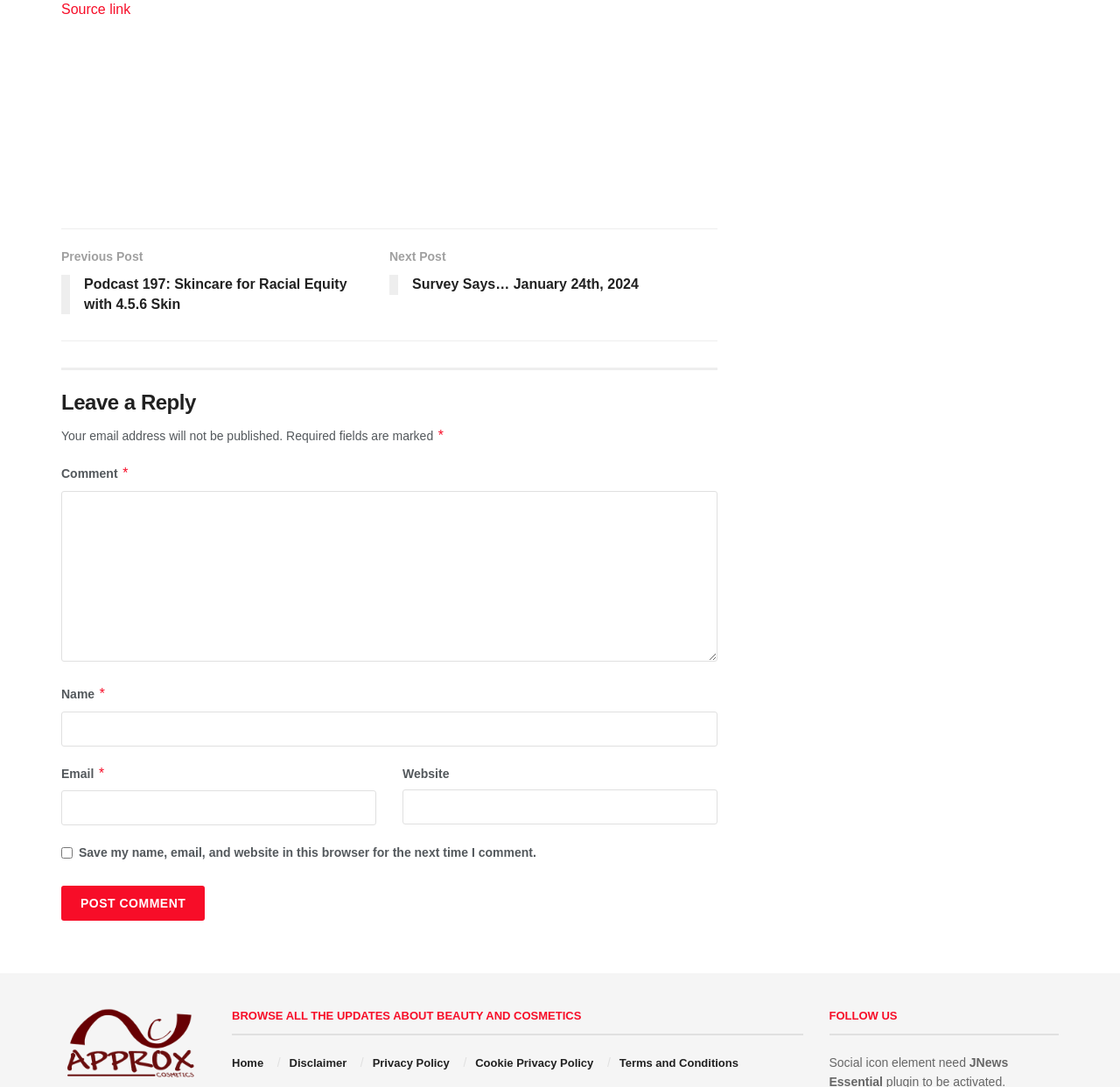Can you show the bounding box coordinates of the region to click on to complete the task described in the instruction: "Click the 'Post Comment' button"?

[0.055, 0.815, 0.183, 0.847]